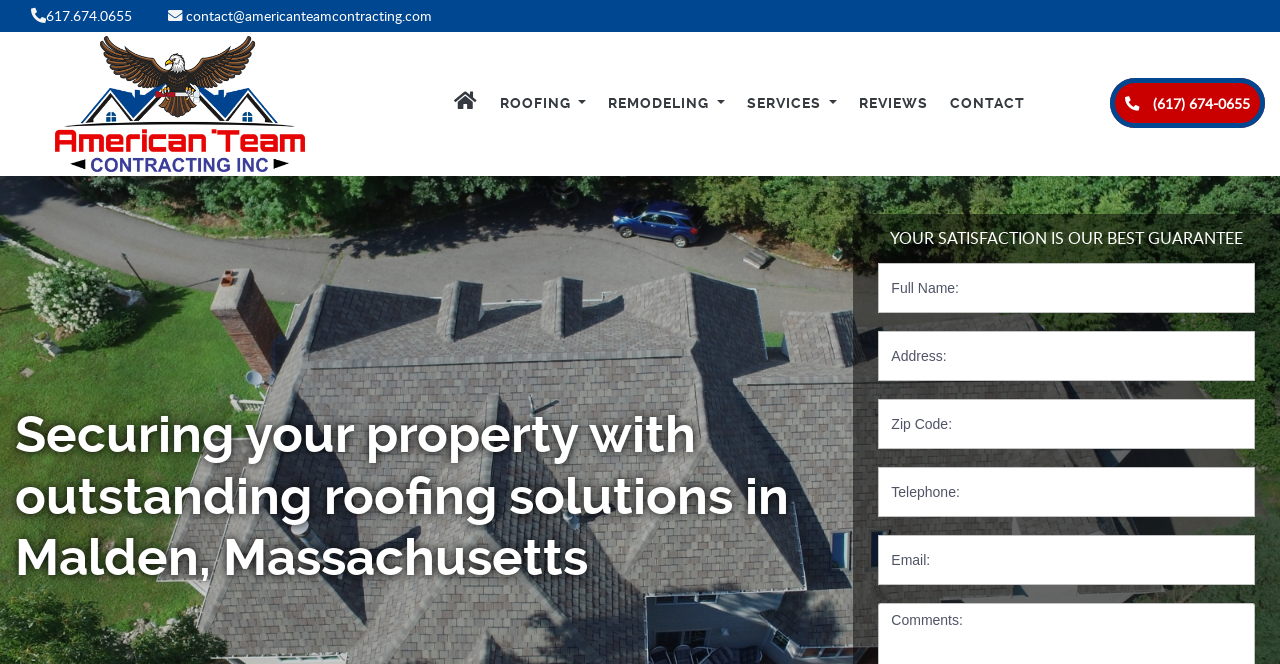Please answer the following question using a single word or phrase: 
What is the company name associated with the logo image?

American Team Construction, Inc.